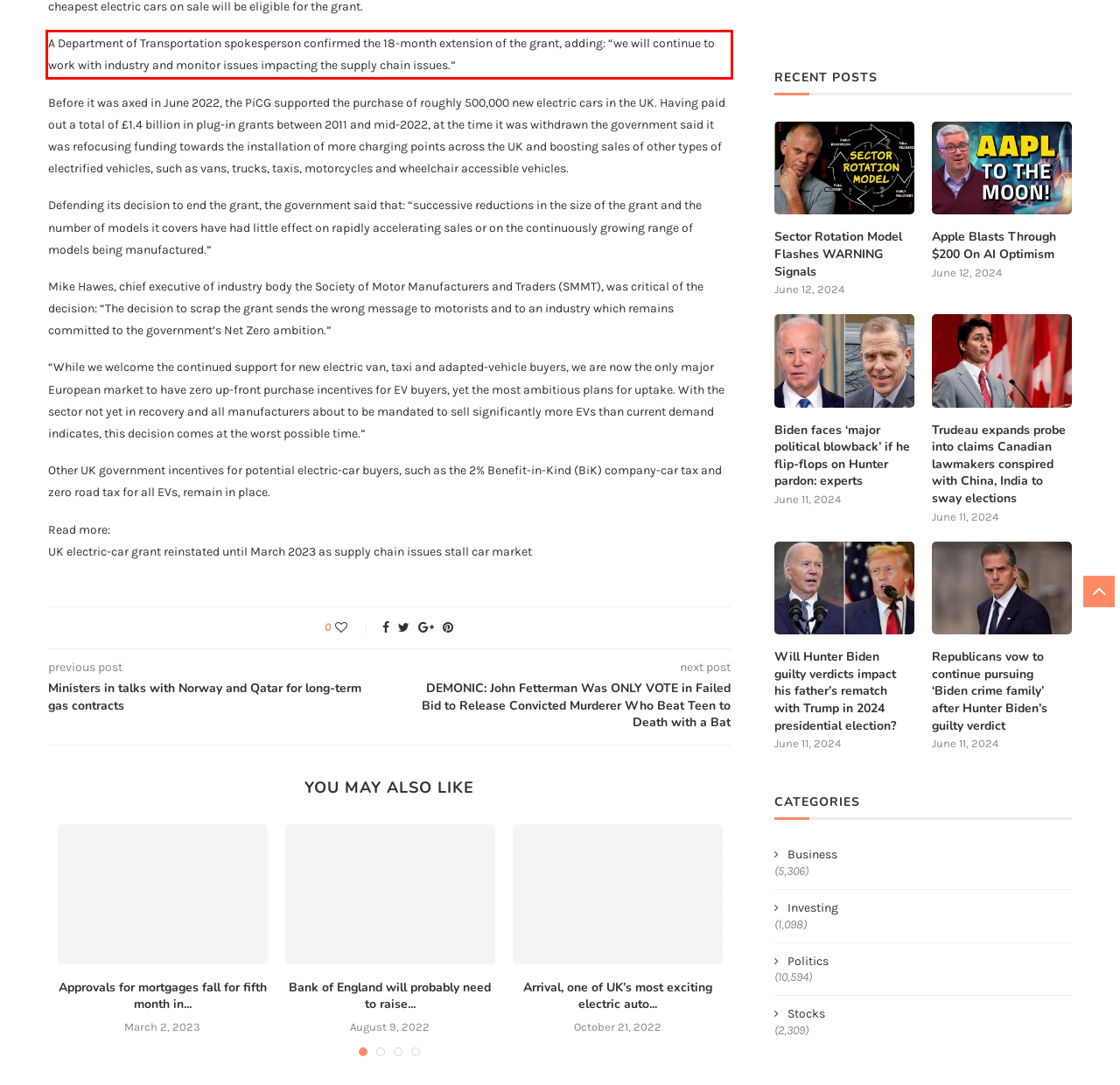Examine the webpage screenshot, find the red bounding box, and extract the text content within this marked area.

A Department of Transportation spokesperson confirmed the 18-month extension of the grant, adding: “we will continue to work with industry and monitor issues impacting the supply chain issues.”